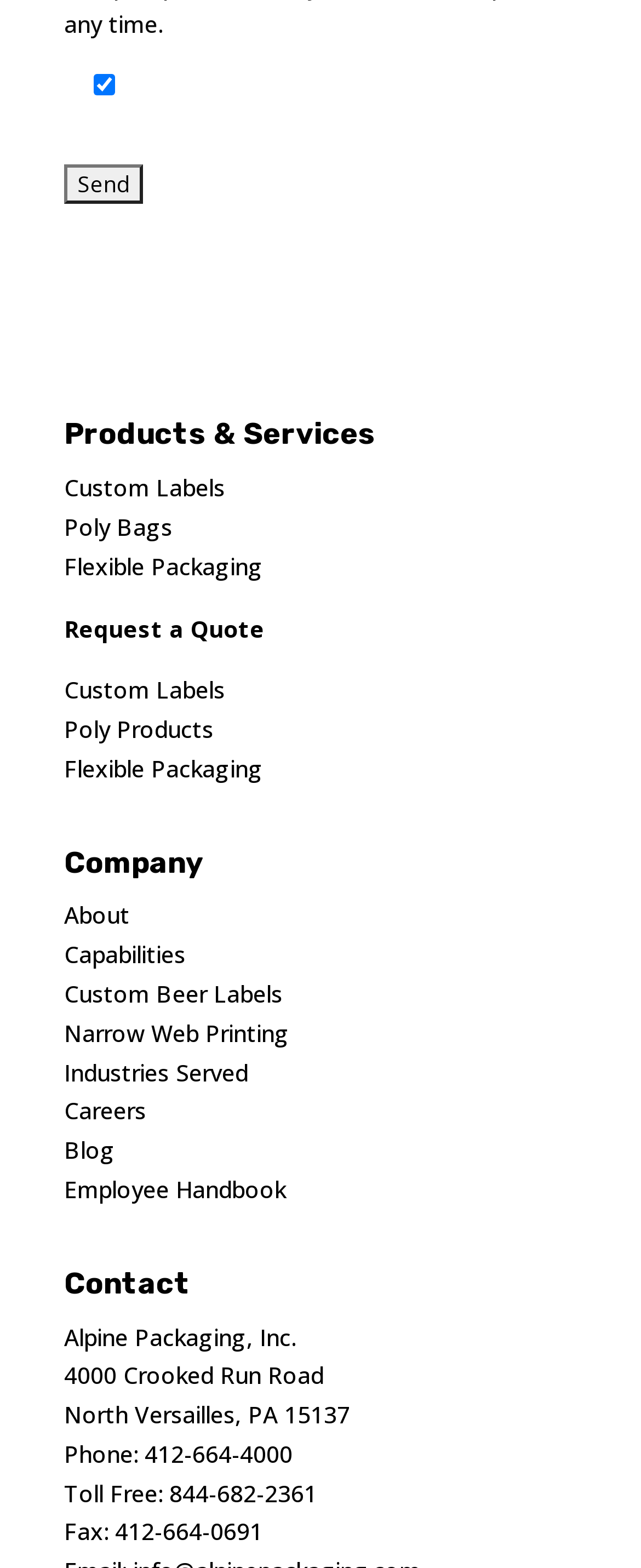Determine the bounding box coordinates of the region that needs to be clicked to achieve the task: "Go to Custom Labels page".

[0.1, 0.301, 0.351, 0.321]